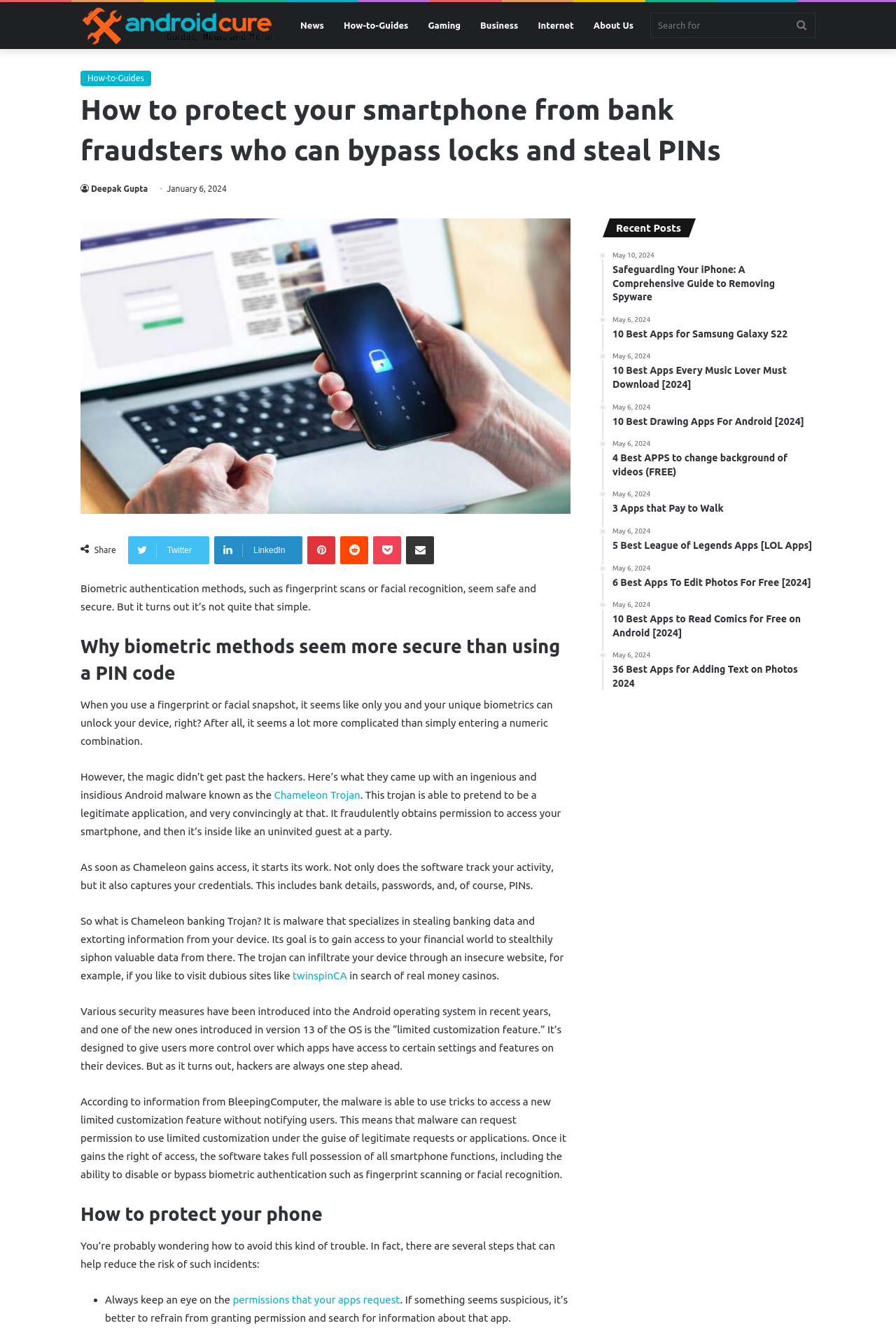Offer a detailed account of what is visible on the webpage.

This webpage is about protecting smartphones from bank fraudsters who can bypass locks and steal PINs. At the top, there is a primary navigation bar with links to various categories such as "News", "How-to-Guides", "Gaming", "Business", "Internet", and "About Us". Below the navigation bar, there is a heading that displays the title of the article, "How to protect your smartphone from bank fraudsters who can bypass locks and steal PINs".

On the left side, there is a section with the author's name, "Deepak Gupta", and the date of publication, "January 6, 2024". Below this section, there are social media sharing links and a figure. The main content of the article is divided into several sections, each with a heading. The first section explains why biometric methods seem more secure than using a PIN code. The second section discusses the Chameleon Trojan, a malware that can steal banking data and extort information from devices.

The article continues to explain how the malware works and how it can infiltrate devices through insecure websites. It also mentions that hackers can use tricks to access a new limited customization feature without notifying users, allowing them to gain full possession of all smartphone functions, including the ability to disable or bypass biometric authentication.

The final section of the article provides tips on how to protect phones from such incidents, including keeping an eye on app permissions and searching for information about suspicious apps.

On the right side, there is a sidebar with a list of recent posts, each with a heading and a link to the full article. The posts are dated and include titles such as "Safeguarding Your iPhone: A Comprehensive Guide to Removing Spyware", "10 Best Apps for Samsung Galaxy S22", and "10 Best Drawing Apps For Android [2024]".